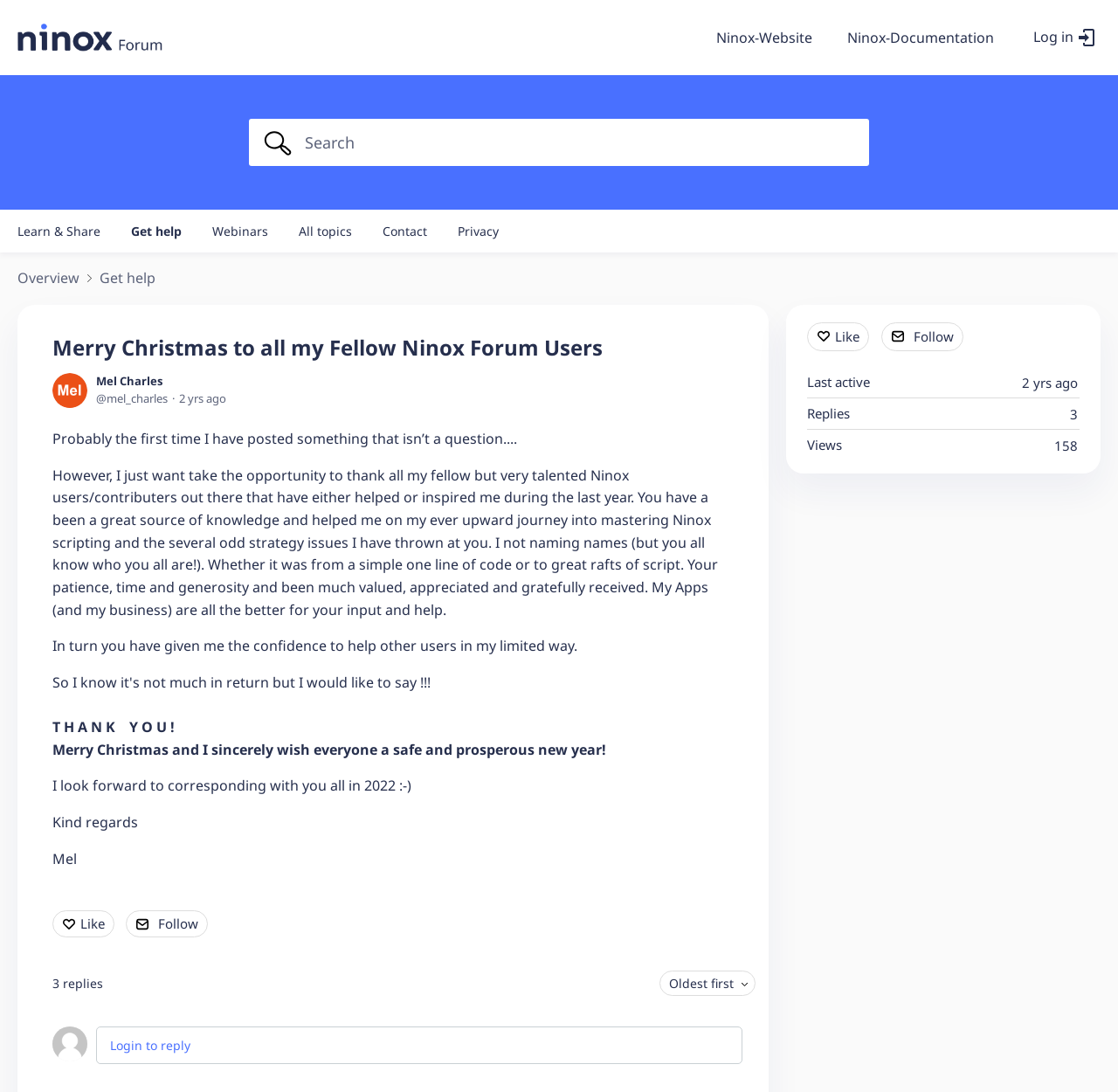Pinpoint the bounding box coordinates of the clickable area necessary to execute the following instruction: "Click the 'Like' button". The coordinates should be given as four float numbers between 0 and 1, namely [left, top, right, bottom].

[0.047, 0.834, 0.102, 0.858]